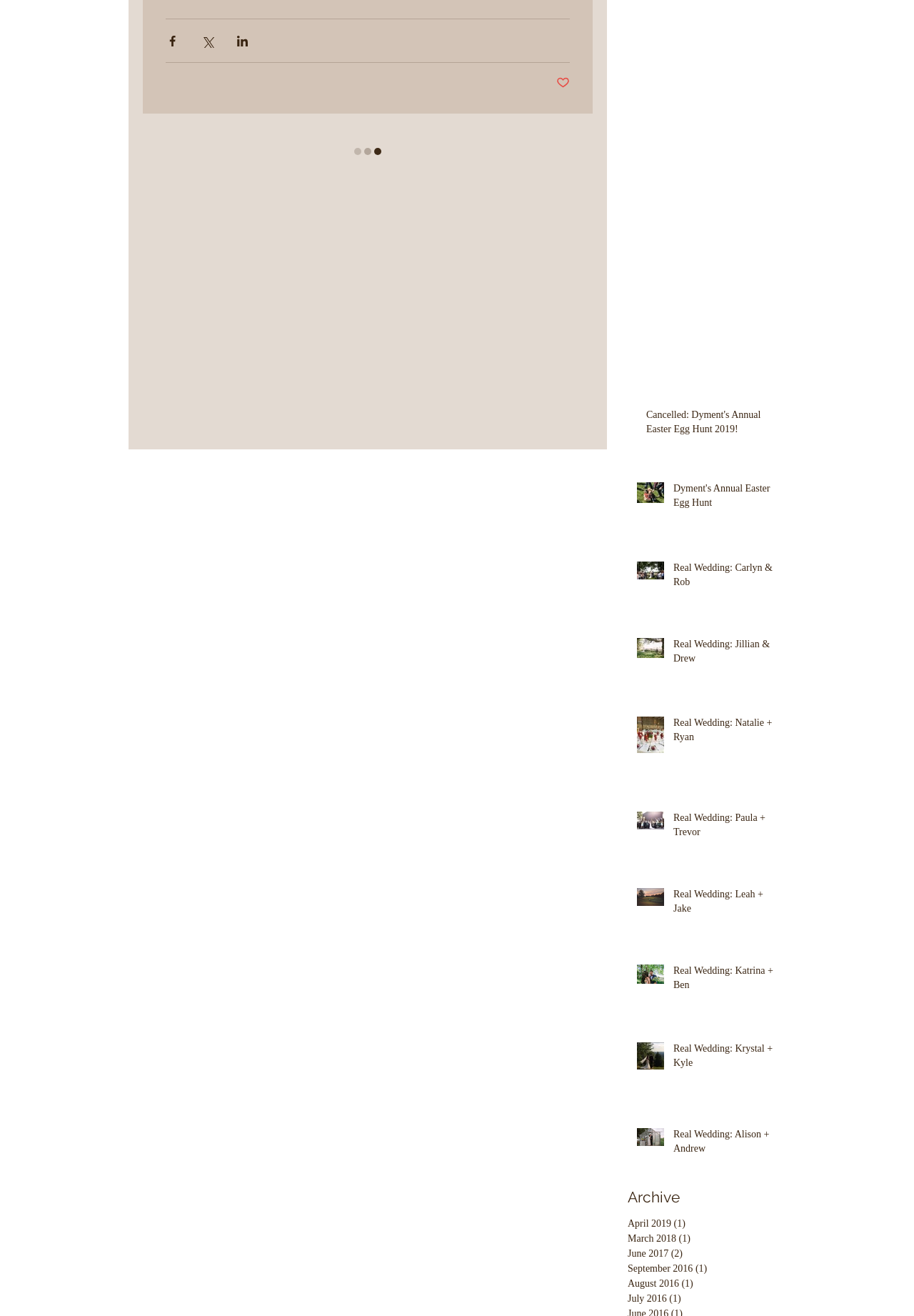Provide a one-word or short-phrase answer to the question:
What is the status of the 'Dyment's Annual Easter Egg Hunt 2019' post?

Cancelled